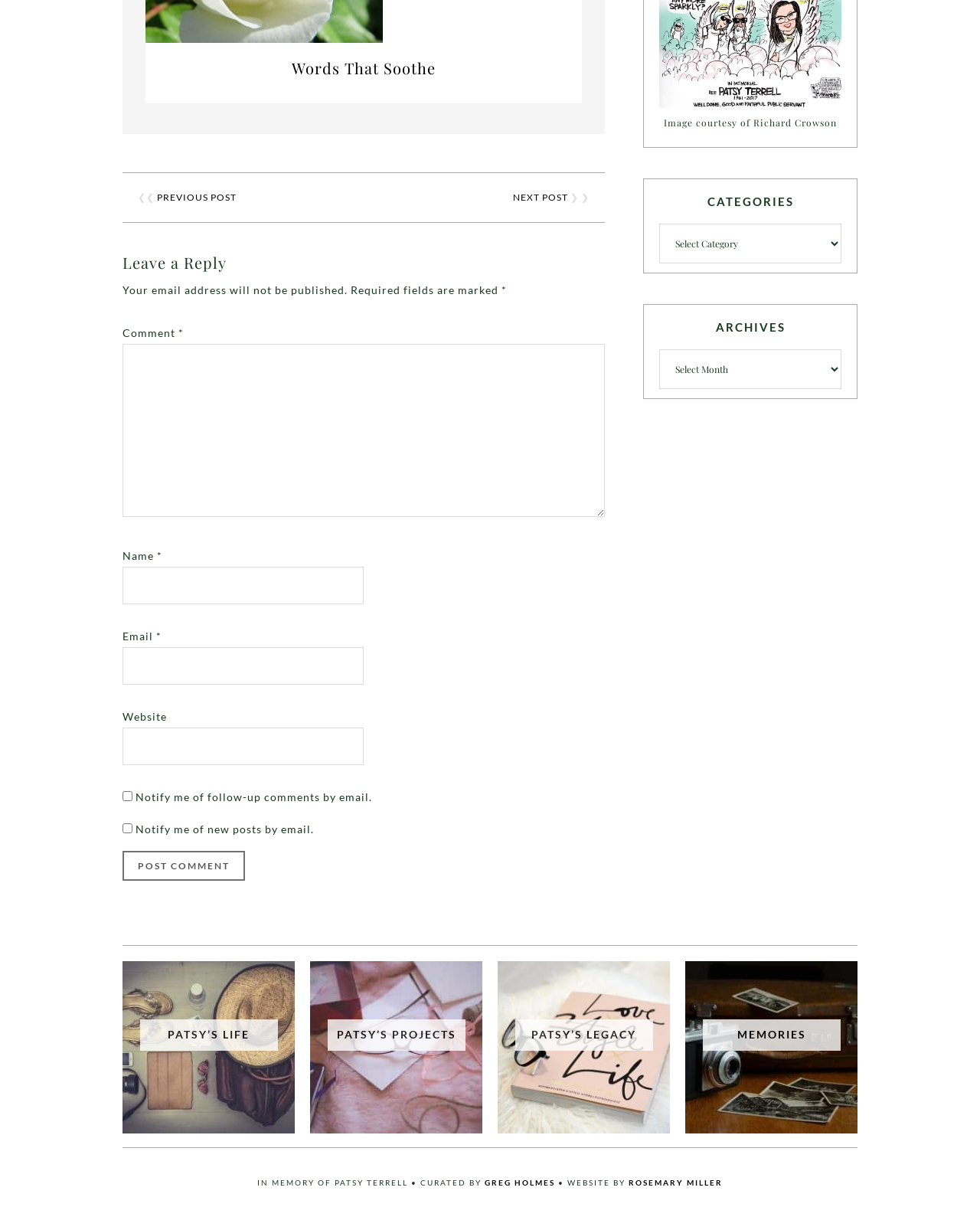Determine the bounding box coordinates of the clickable region to execute the instruction: "Click on the 'Post Comment' button". The coordinates should be four float numbers between 0 and 1, denoted as [left, top, right, bottom].

[0.125, 0.705, 0.25, 0.73]